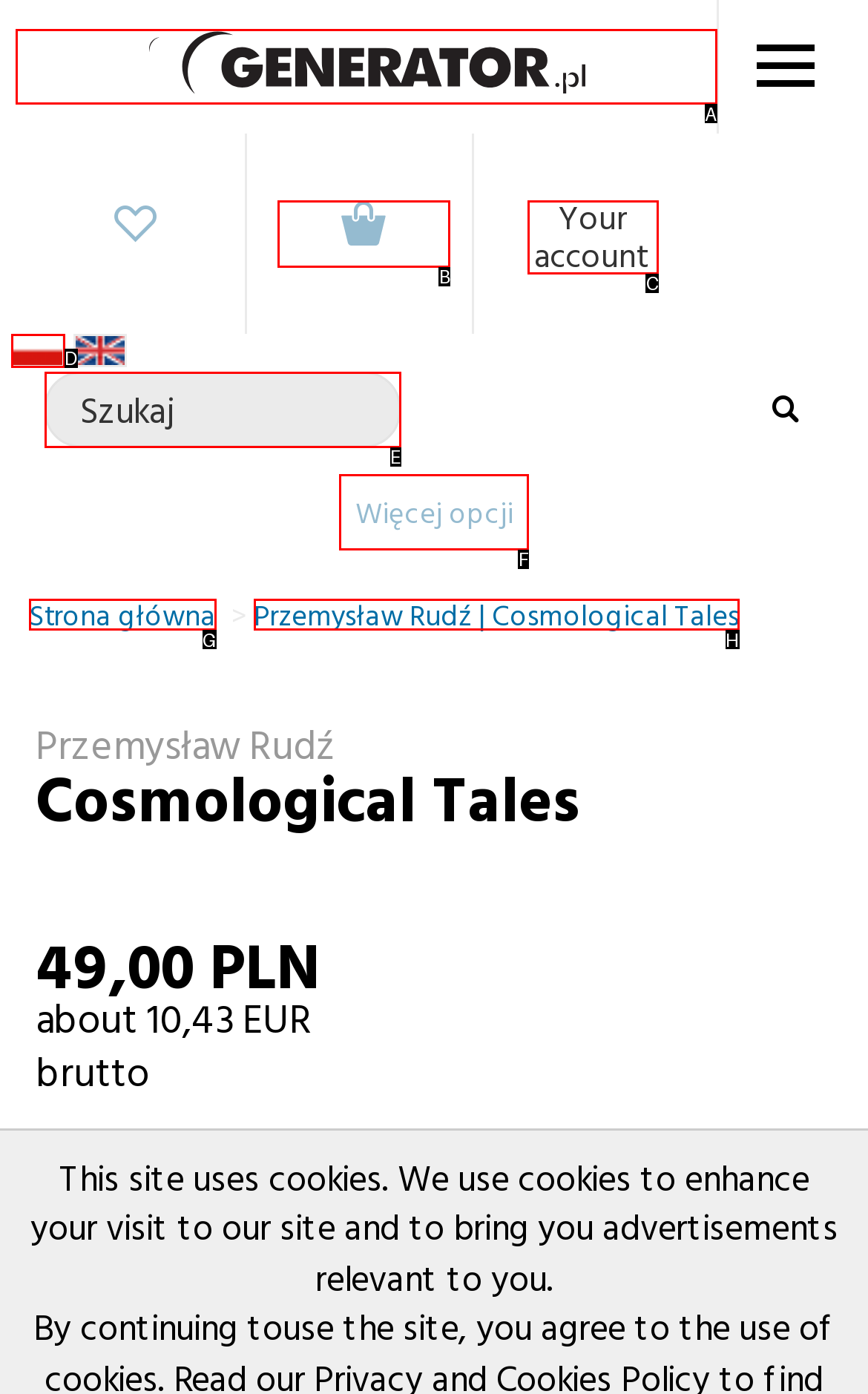Determine which UI element you should click to perform the task: Go to electronic music page
Provide the letter of the correct option from the given choices directly.

A